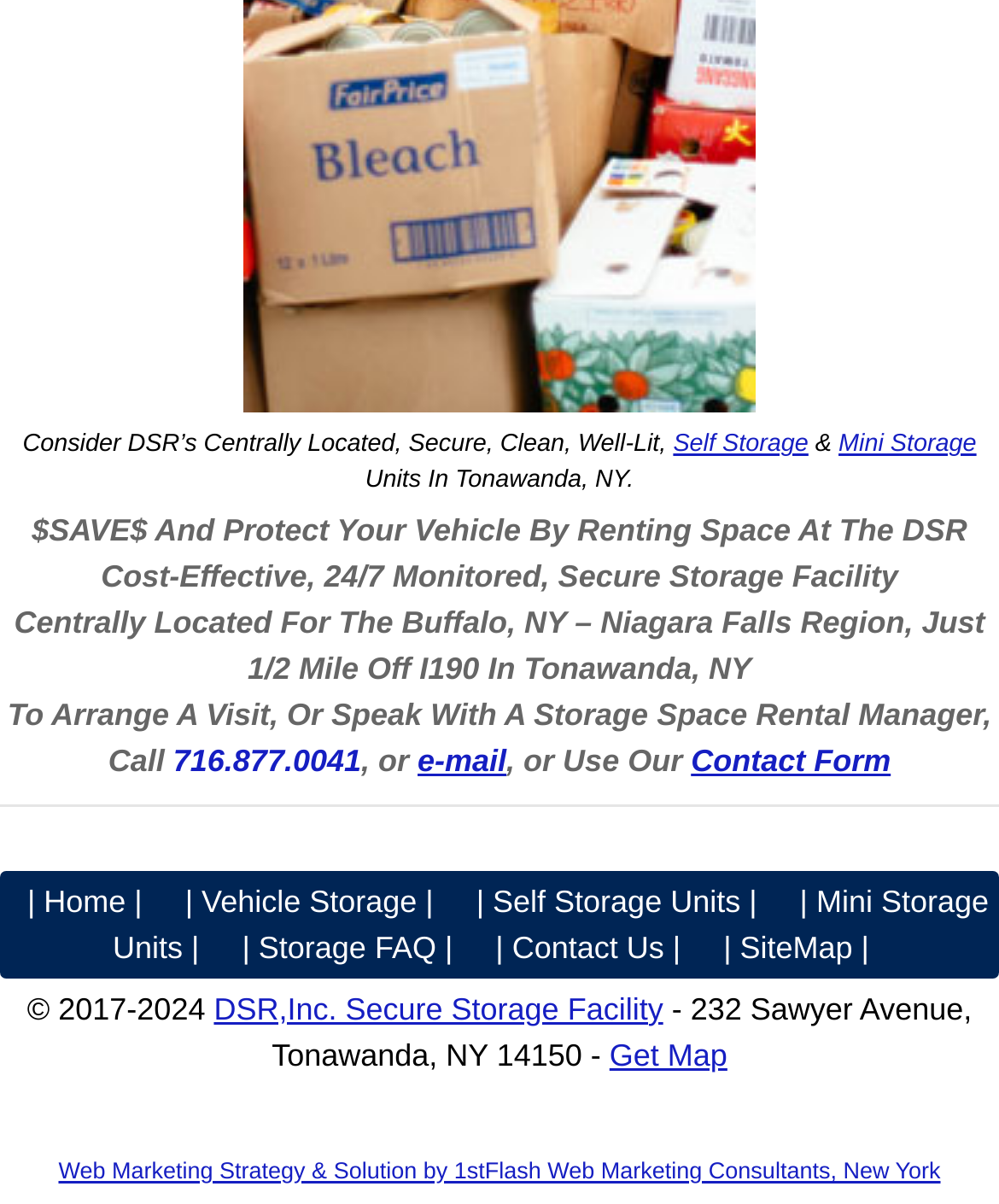What is the location of the storage facility? Based on the screenshot, please respond with a single word or phrase.

Tonawanda, NY